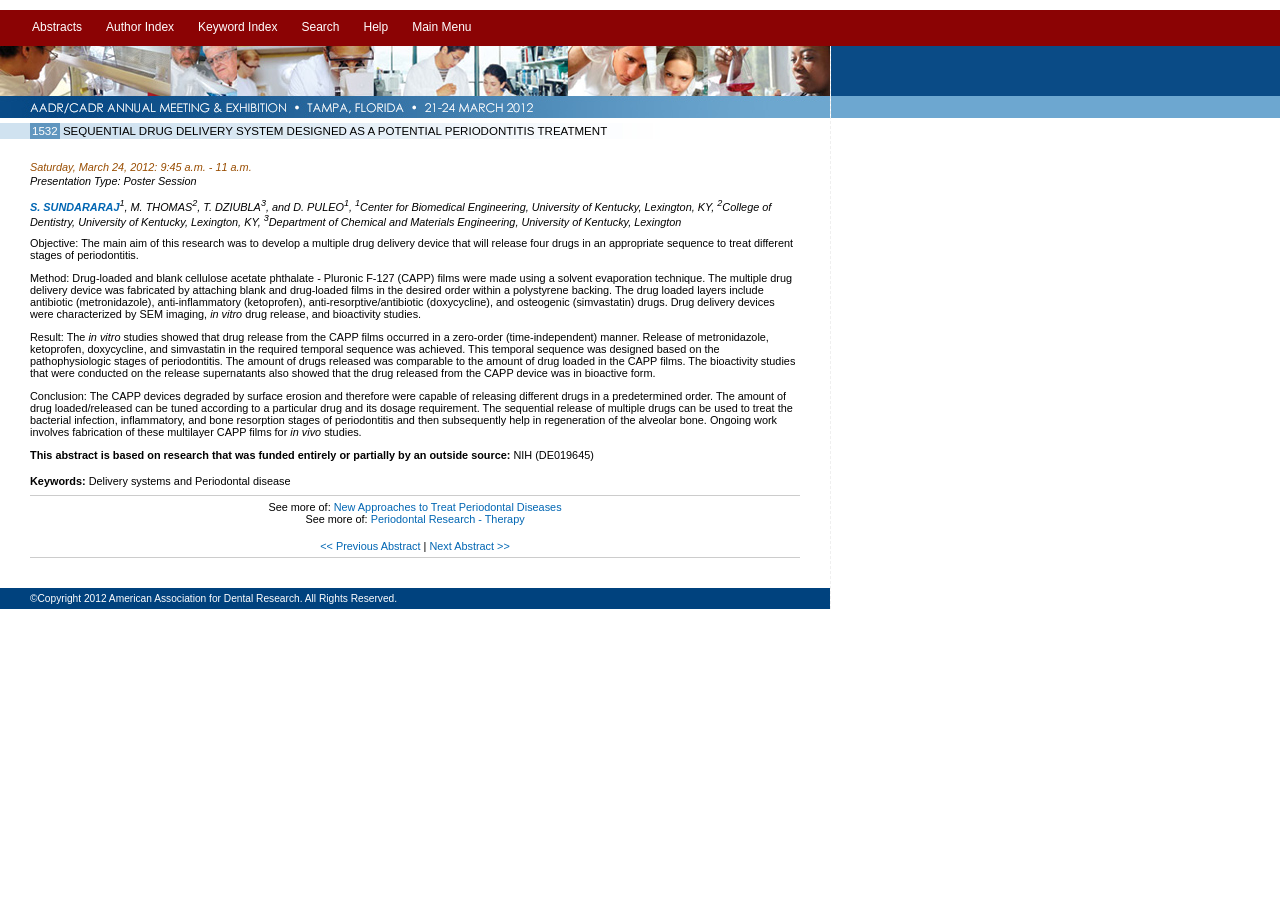Show the bounding box coordinates of the region that should be clicked to follow the instruction: "View next abstract."

[0.335, 0.584, 0.398, 0.597]